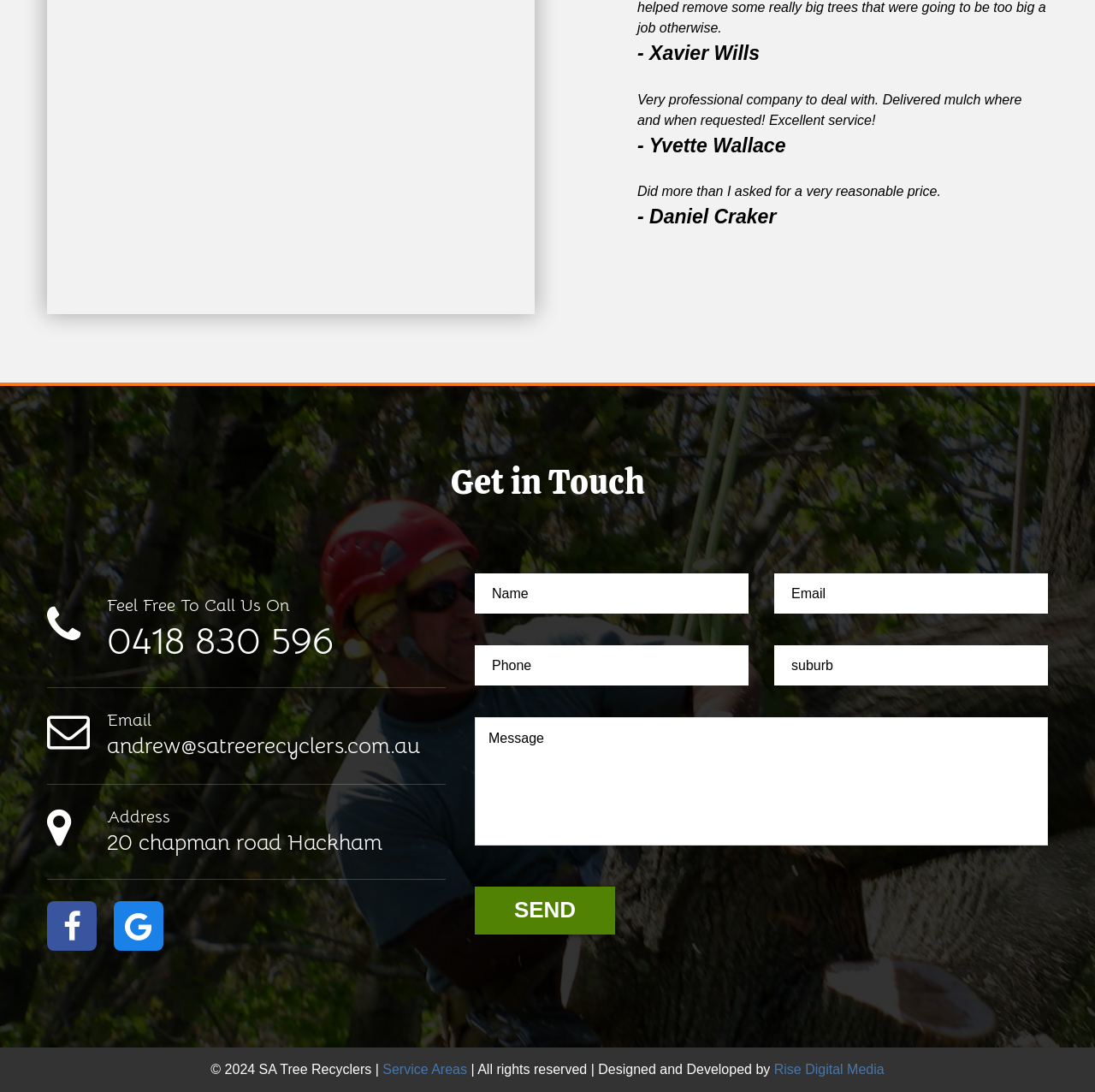By analyzing the image, answer the following question with a detailed response: What is the address of the company?

I found the address '20 chapman road Hackham' in the 'Get in Touch' section, below the 'Address' label.